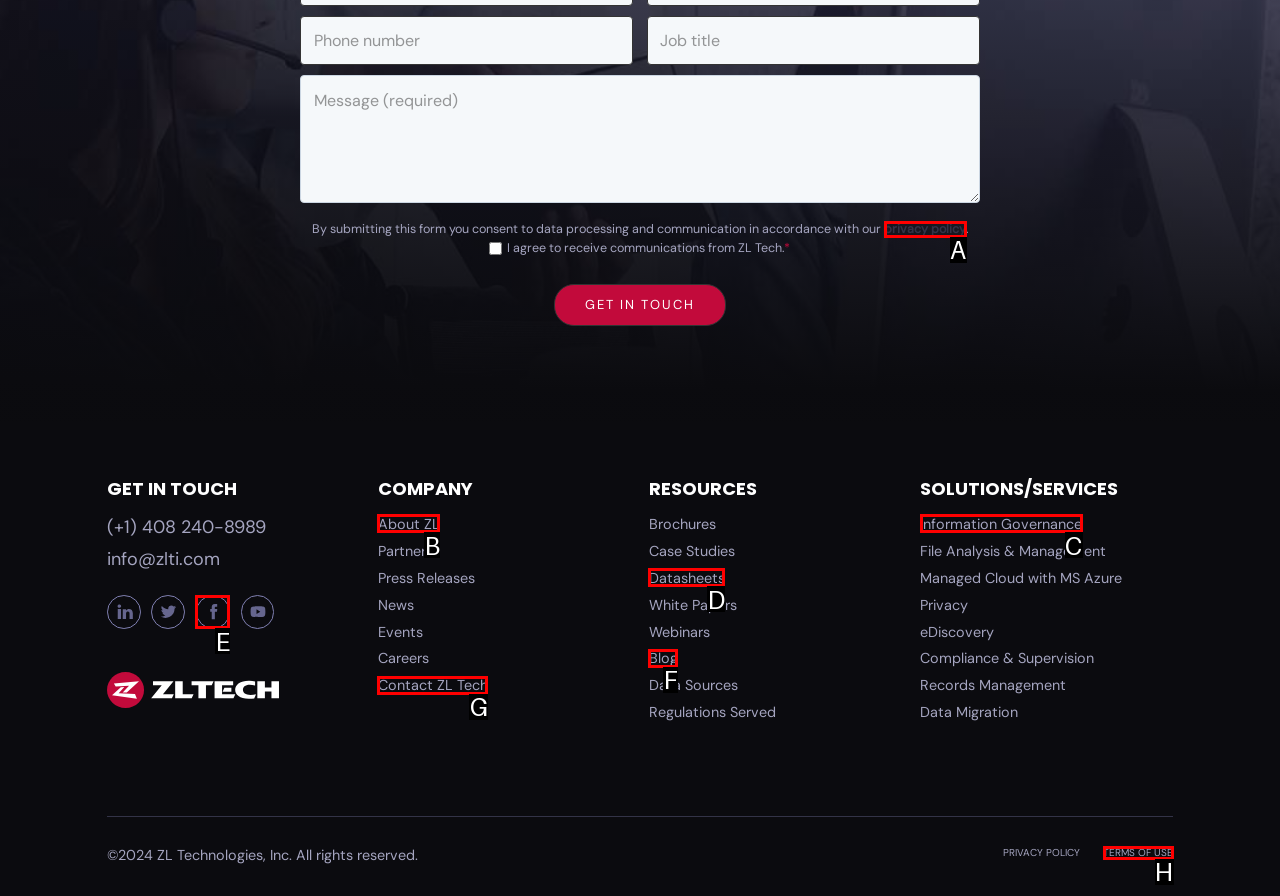To complete the task: Go to Home, select the appropriate UI element to click. Respond with the letter of the correct option from the given choices.

None